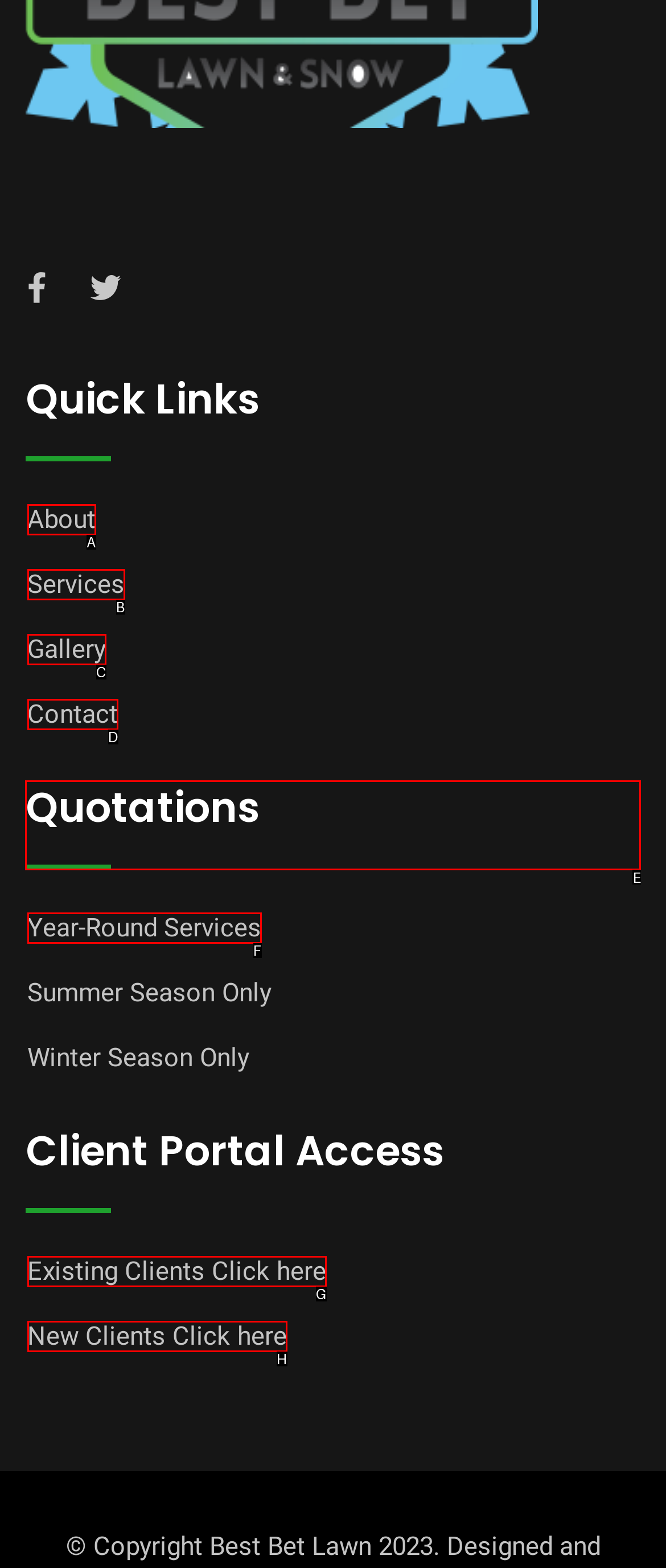Out of the given choices, which letter corresponds to the UI element required to Search for something? Answer with the letter.

None